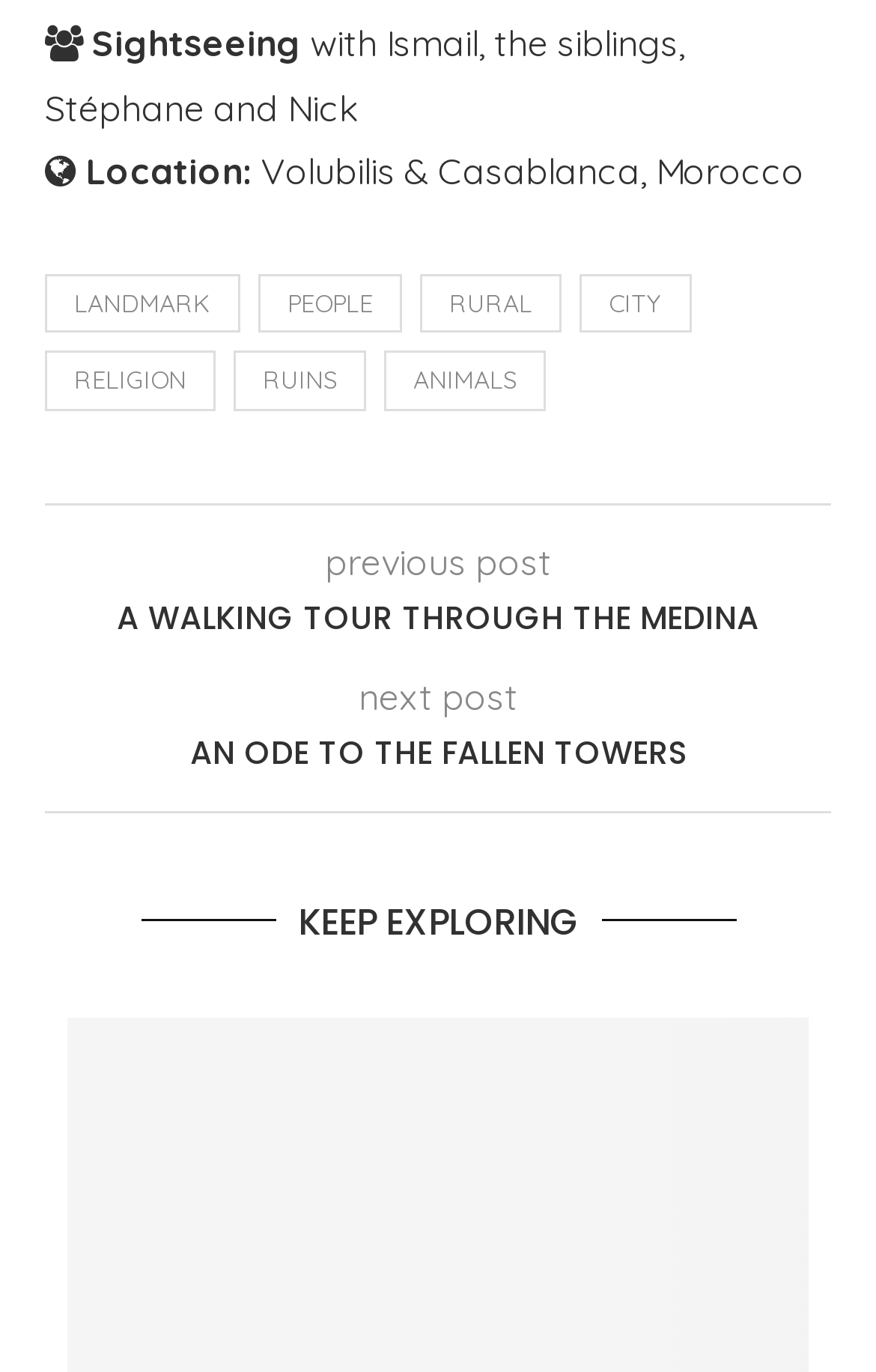Find and specify the bounding box coordinates that correspond to the clickable region for the instruction: "Learn about Multiply Groups".

None